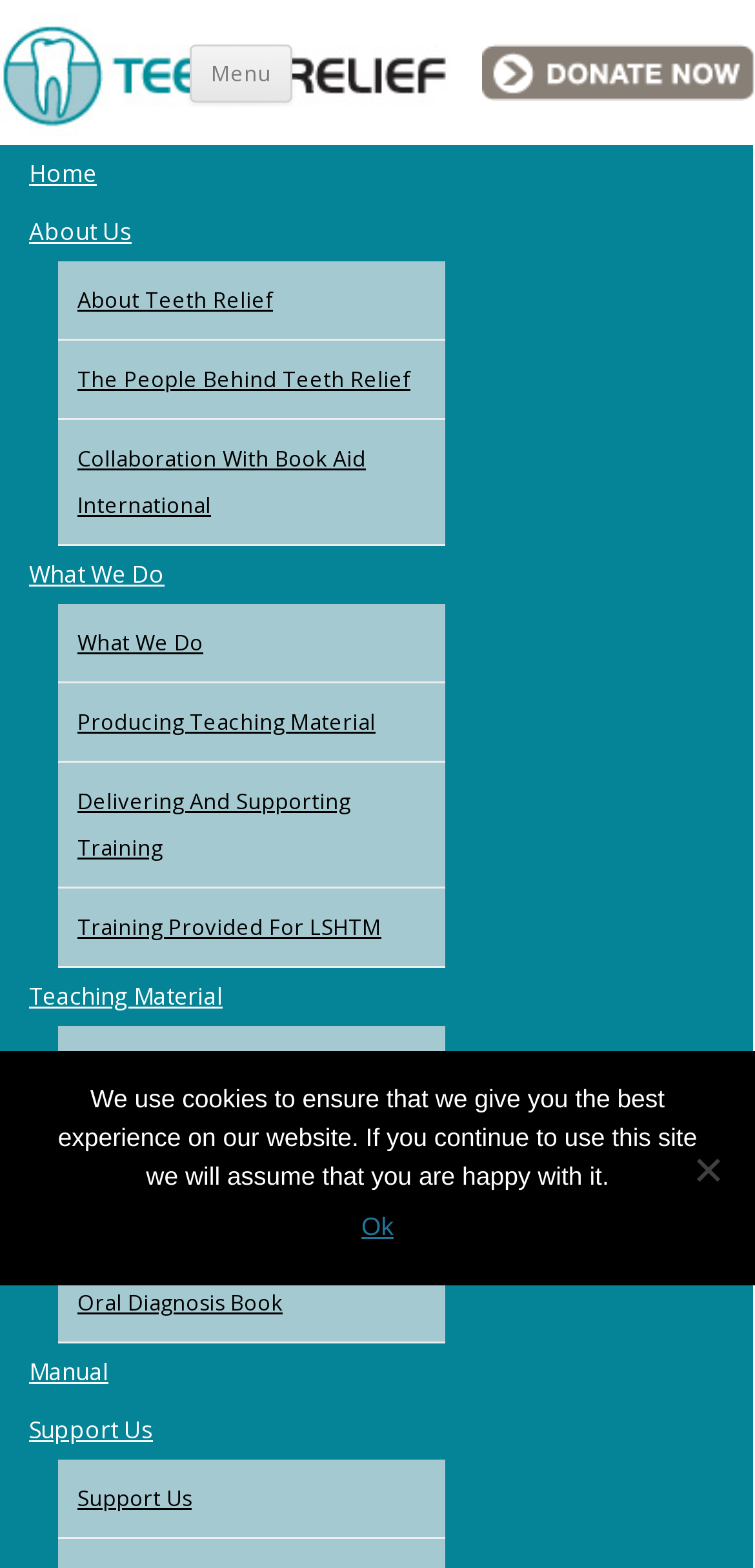Using the webpage screenshot, find the UI element described by The people behind Teeth Relief. Provide the bounding box coordinates in the format (top-left x, top-left y, bottom-right x, bottom-right y), ensuring all values are floating point numbers between 0 and 1.

[0.077, 0.217, 0.59, 0.268]